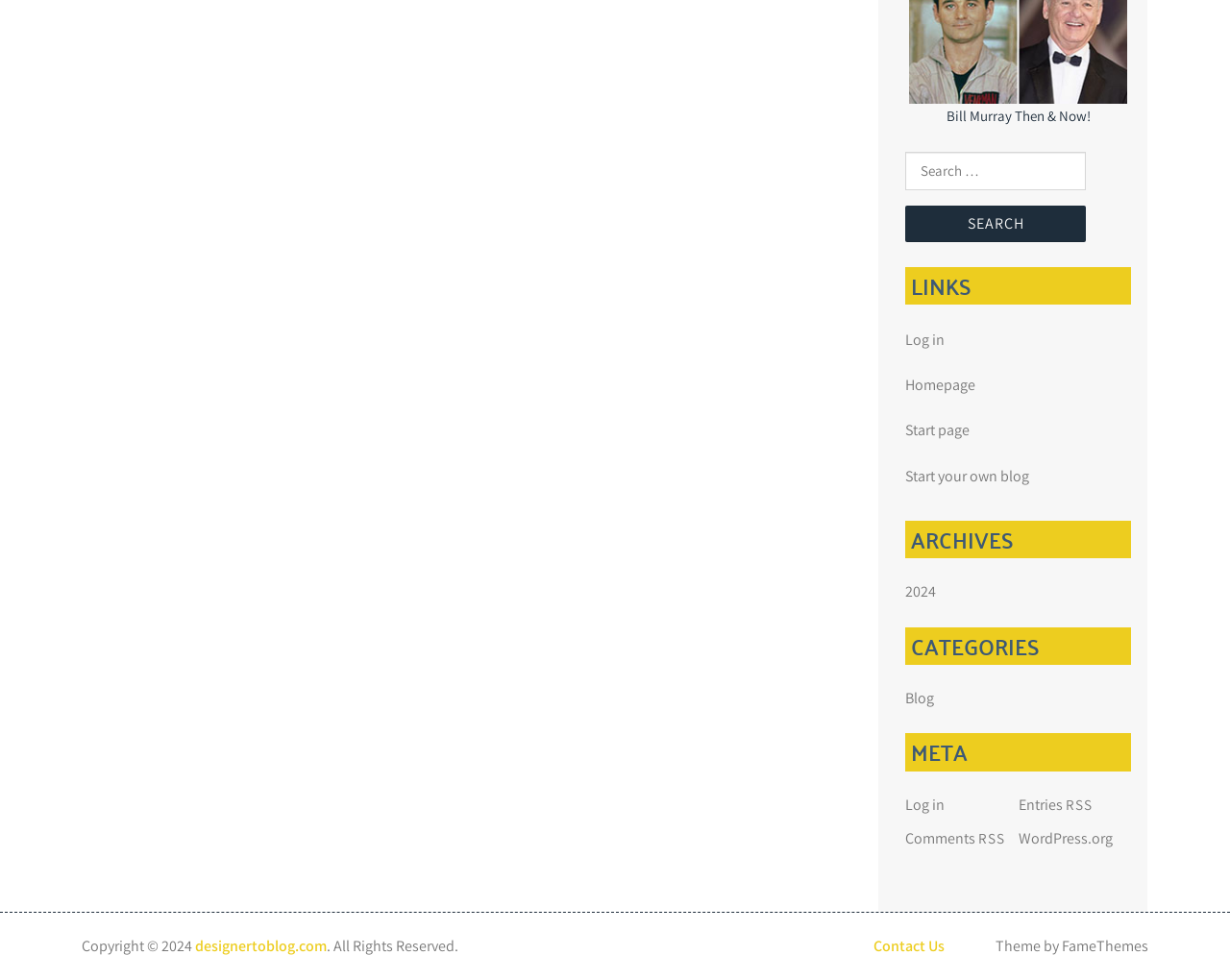What is the purpose of the search box?
Use the information from the image to give a detailed answer to the question.

The search box is located below the title and has a StaticText element with the text 'Search for:' and a button with the text 'Search'. This suggests that the purpose of the search box is to search for something on the webpage.